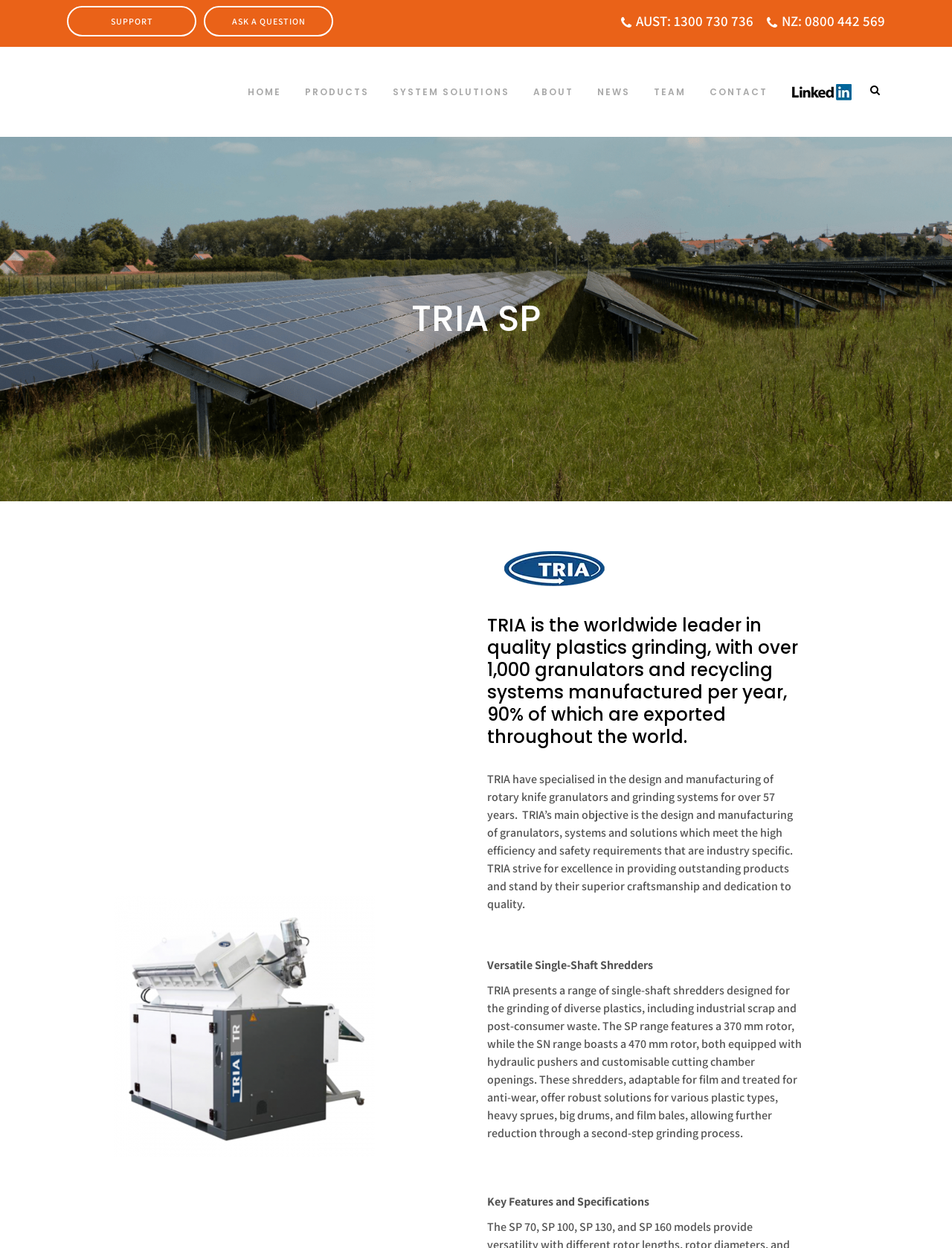Please specify the bounding box coordinates of the clickable section necessary to execute the following command: "check related essays".

None